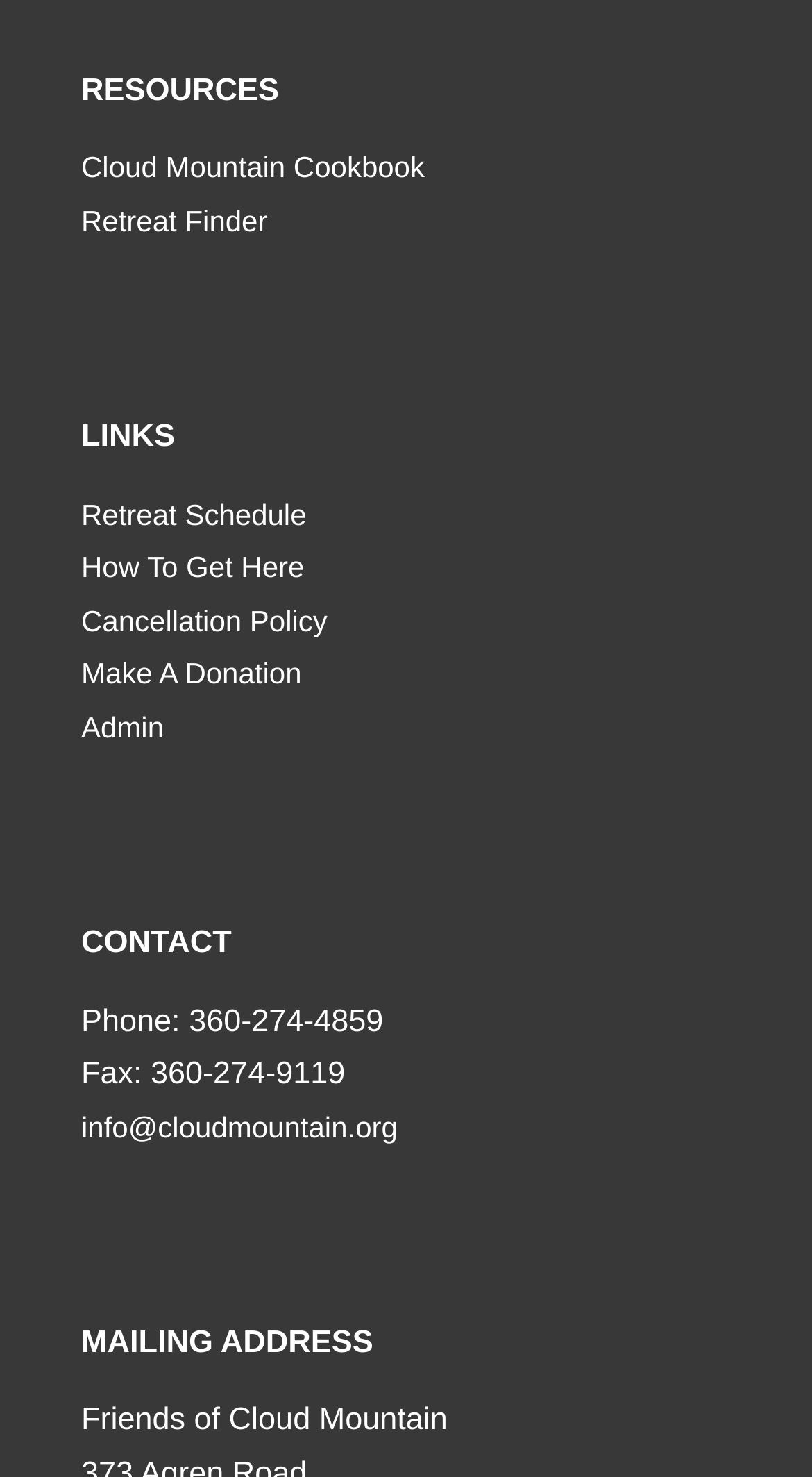Specify the bounding box coordinates of the area that needs to be clicked to achieve the following instruction: "Get directions to Cloud Mountain".

[0.1, 0.373, 0.375, 0.395]